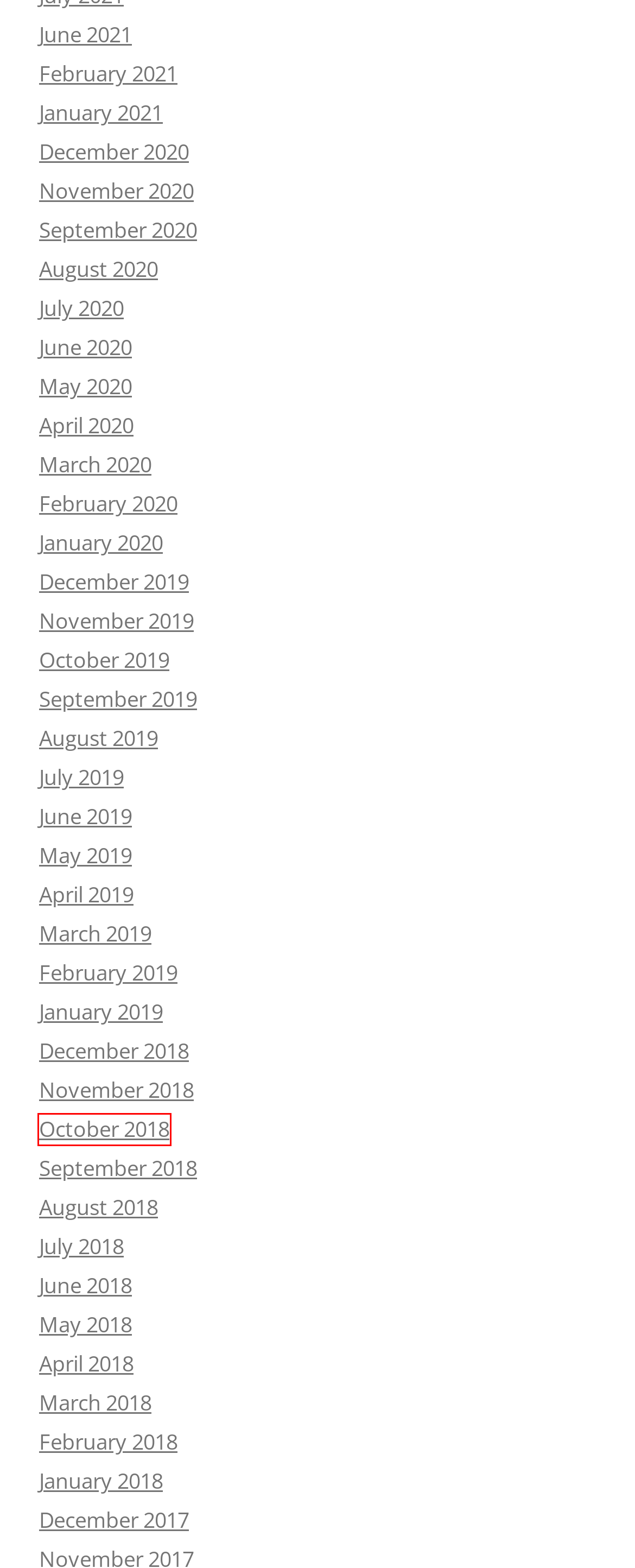Examine the screenshot of the webpage, which includes a red bounding box around an element. Choose the best matching webpage description for the page that will be displayed after clicking the element inside the red bounding box. Here are the candidates:
A. December | 2019 | Words To Encourage
B. July | 2018 | Words To Encourage
C. April | 2019 | Words To Encourage
D. April | 2020 | Words To Encourage
E. May | 2020 | Words To Encourage
F. December | 2020 | Words To Encourage
G. January | 2019 | Words To Encourage
H. October | 2018 | Words To Encourage

H